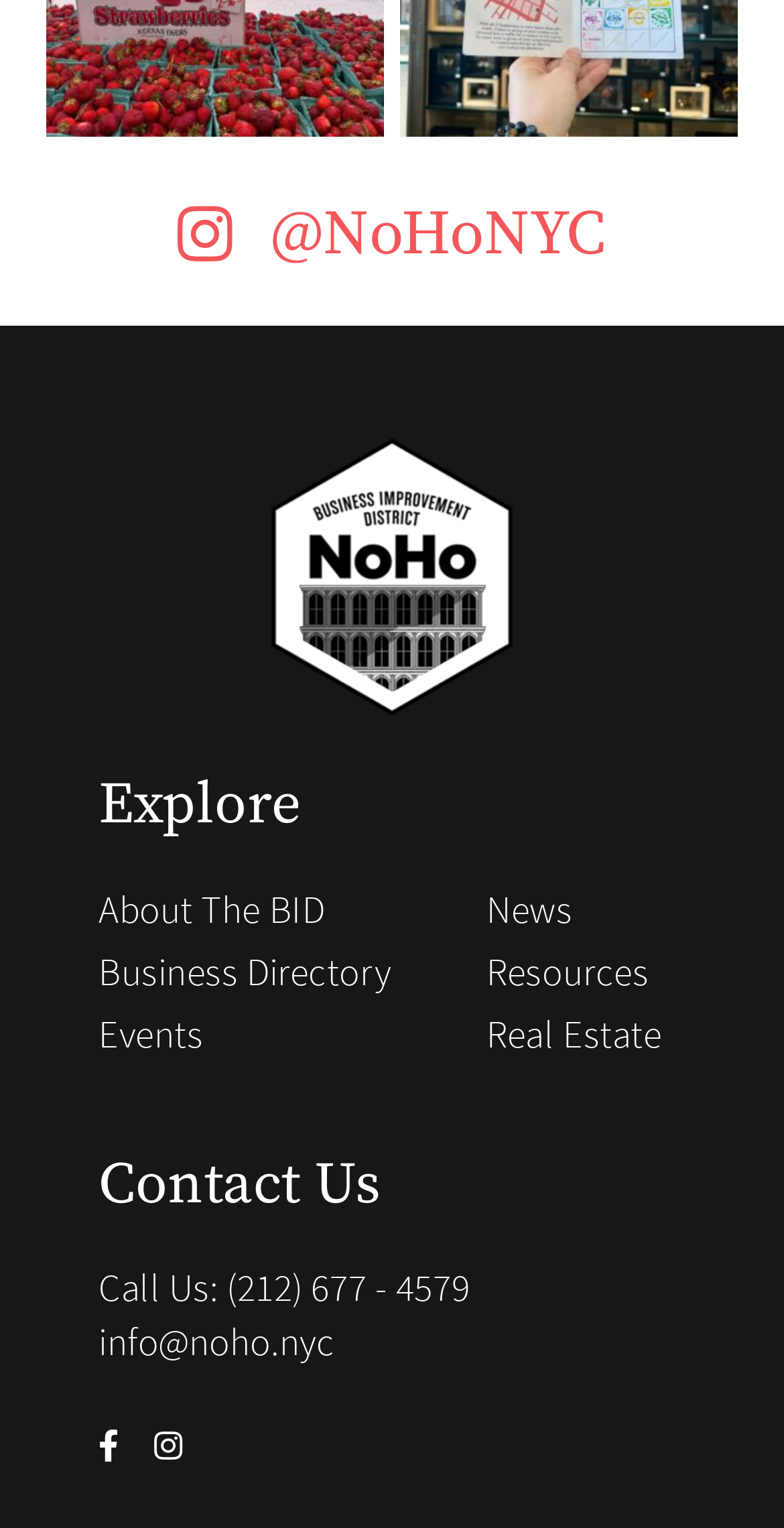What is the purpose of the 'Resources' section?
Respond to the question with a well-detailed and thorough answer.

The purpose of the 'Resources' section can be inferred by its name, which suggests that it provides resources related to the business district. The exact nature of these resources cannot be determined from the webpage, but it is likely to include information or tools that are useful to businesses or individuals in the district.